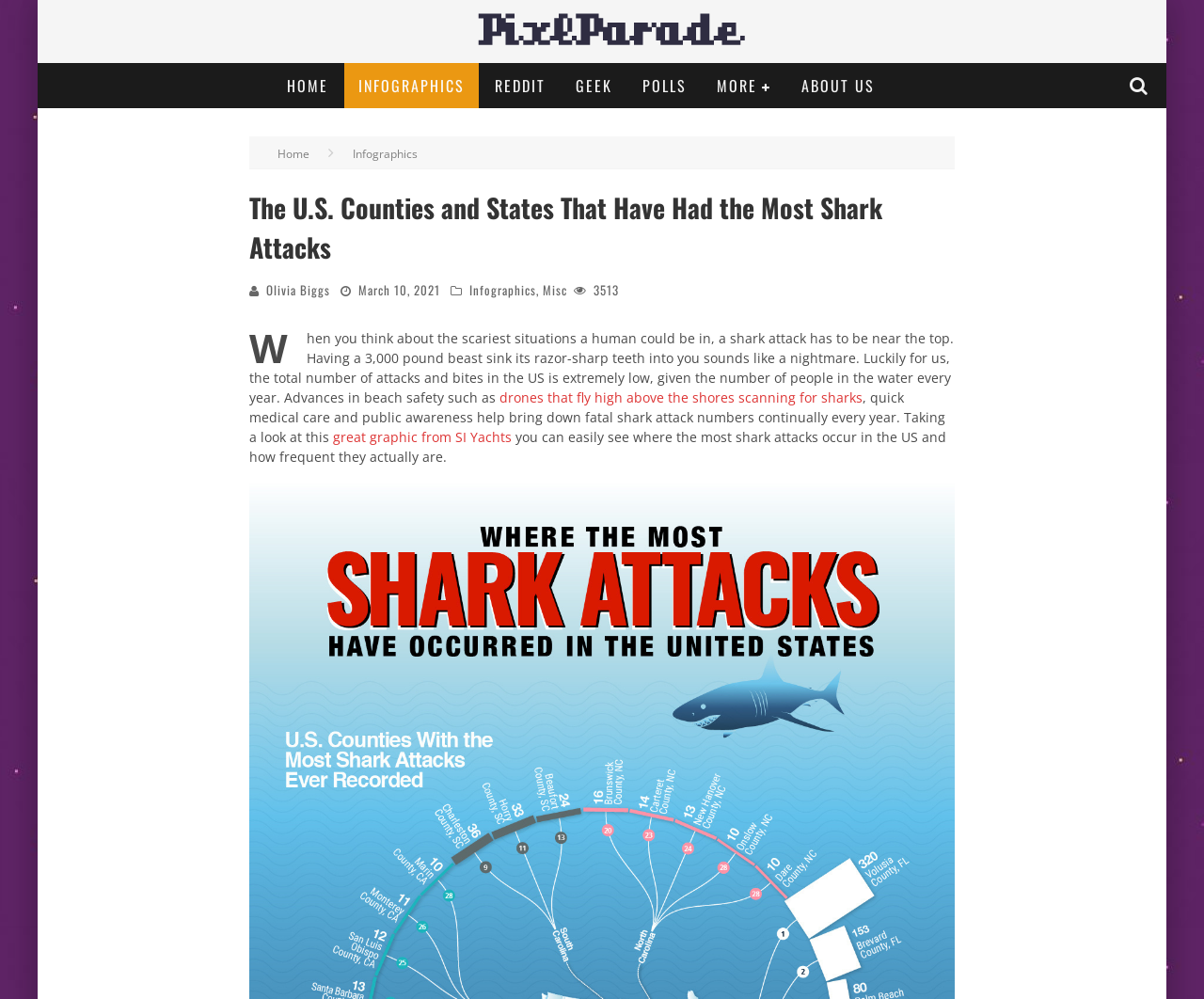Please specify the bounding box coordinates of the clickable region necessary for completing the following instruction: "View Infographics". The coordinates must consist of four float numbers between 0 and 1, i.e., [left, top, right, bottom].

[0.286, 0.063, 0.398, 0.108]